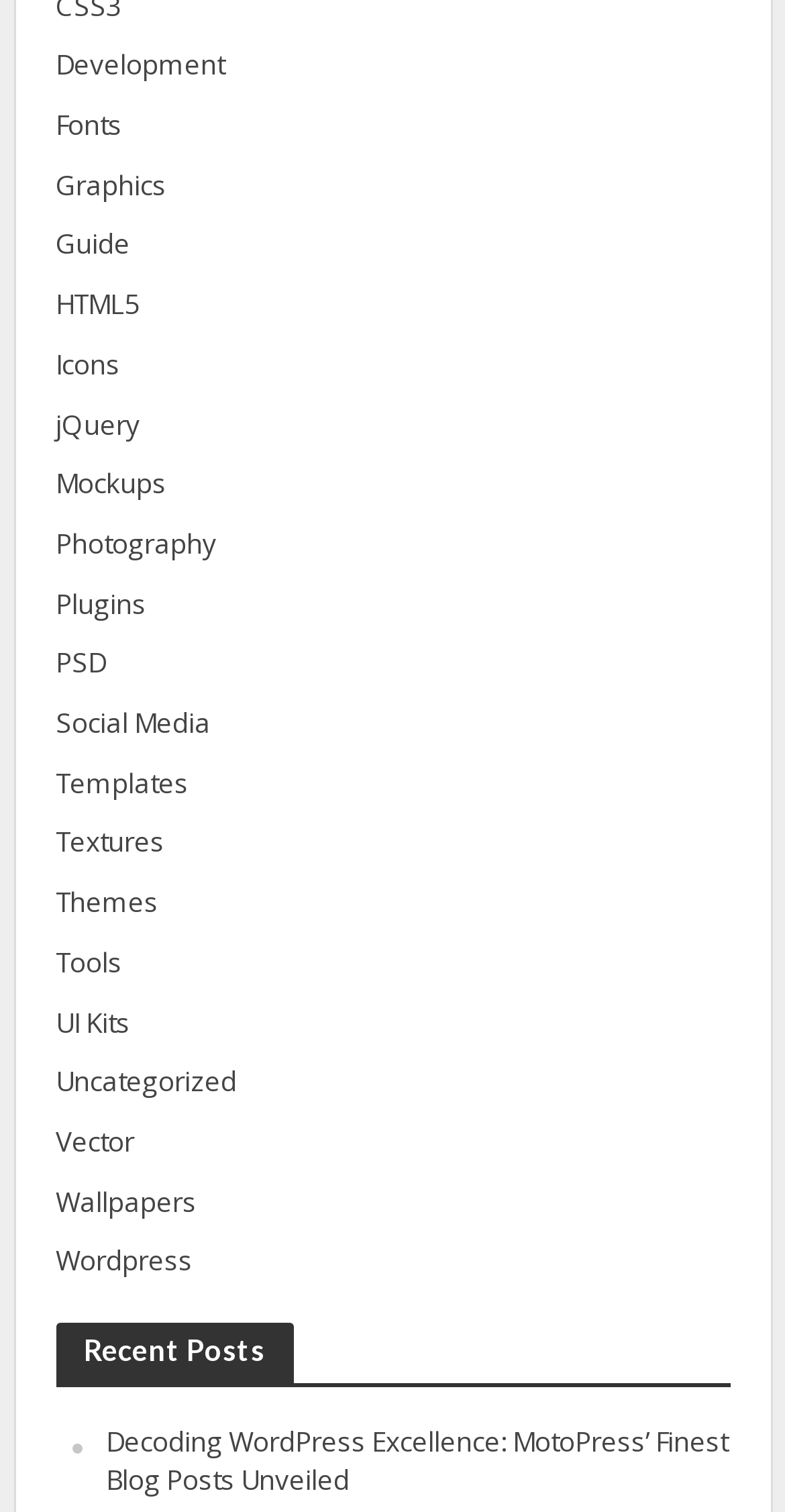Using the description "UI Kits", locate and provide the bounding box of the UI element.

[0.071, 0.664, 0.929, 0.69]